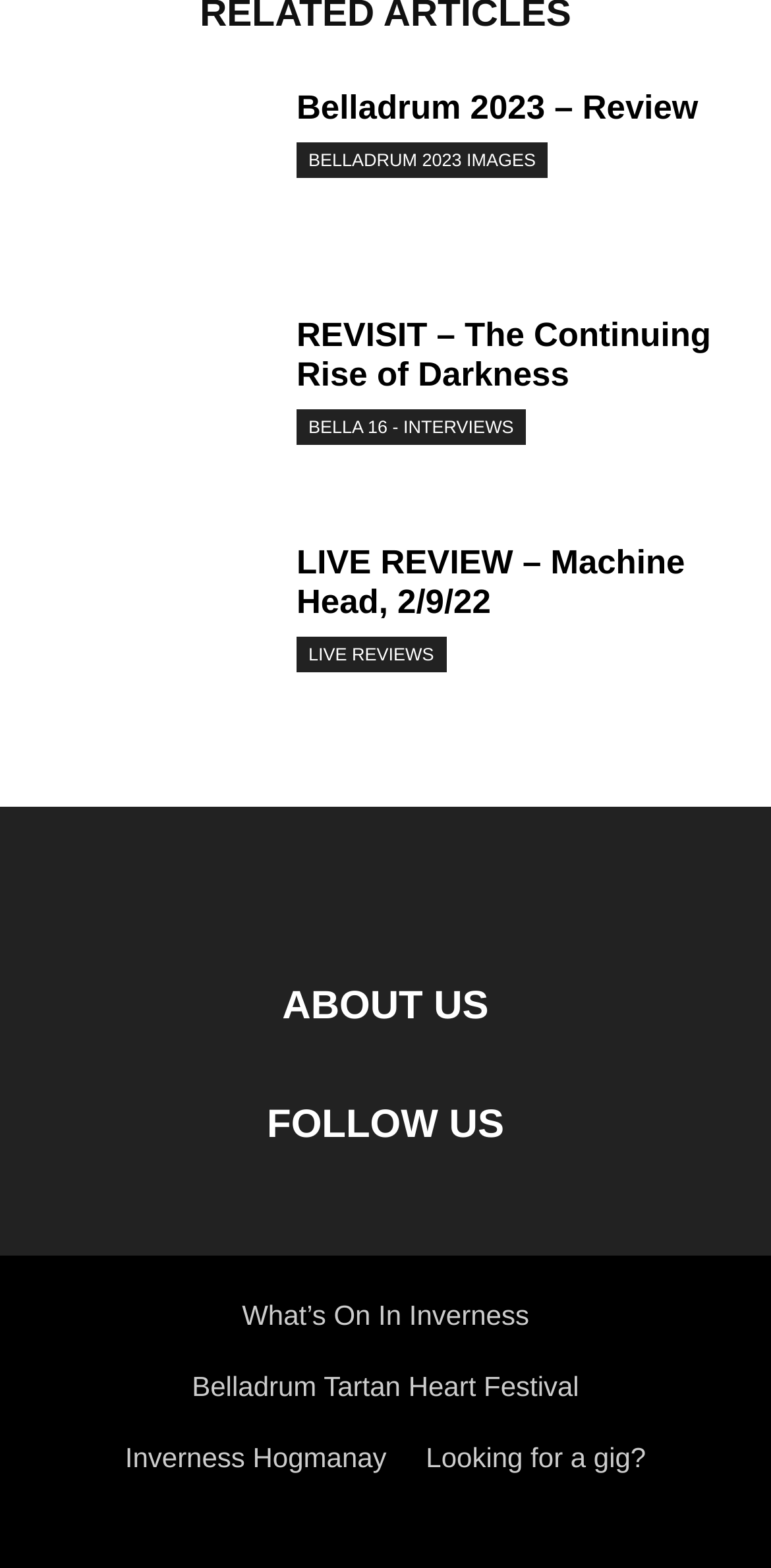Please find the bounding box for the following UI element description. Provide the coordinates in (top-left x, top-left y, bottom-right x, bottom-right y) format, with values between 0 and 1: Belladrum 2023 Images

[0.385, 0.091, 0.71, 0.113]